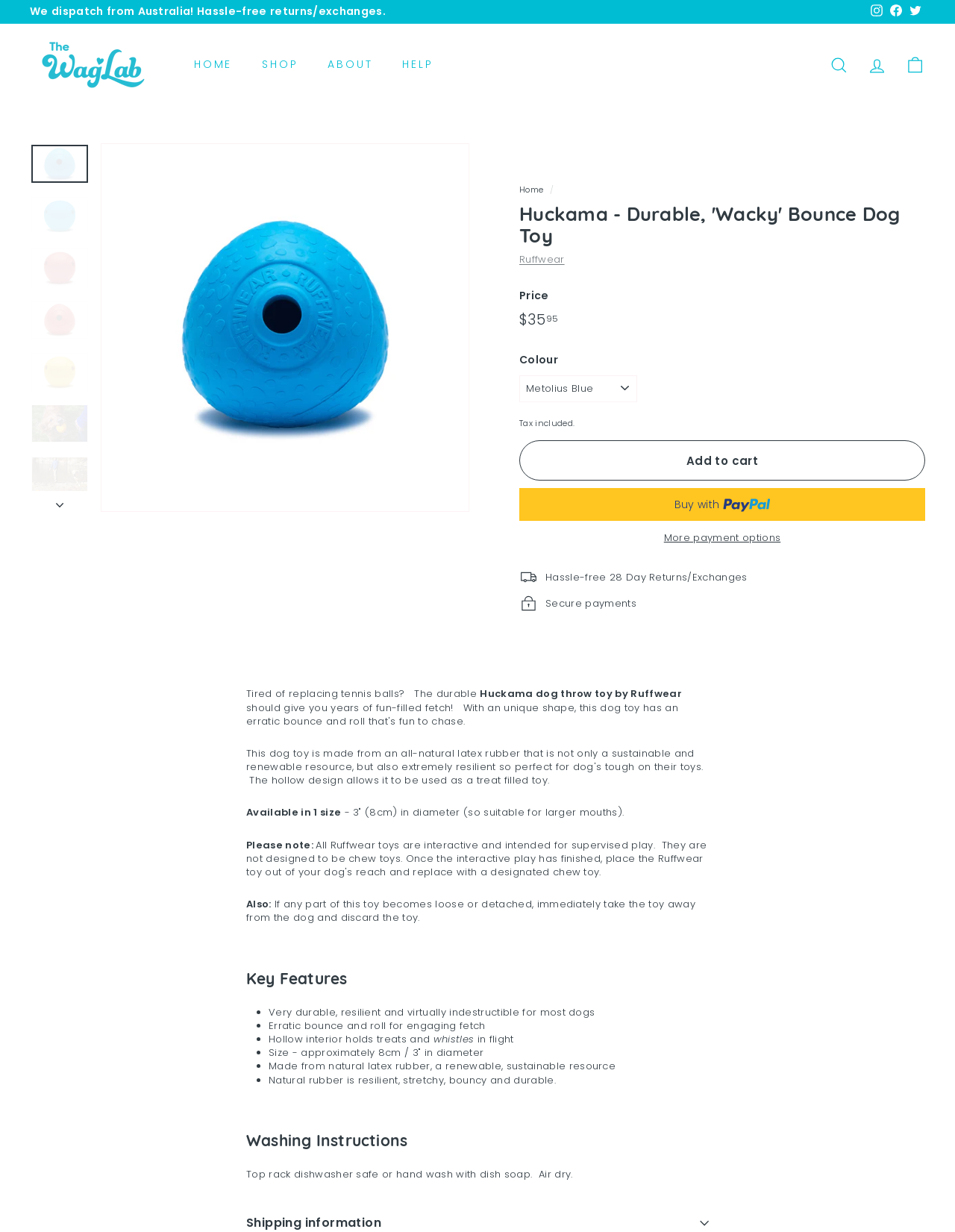Identify the bounding box coordinates for the element that needs to be clicked to fulfill this instruction: "Click the 'More payment options' button". Provide the coordinates in the format of four float numbers between 0 and 1: [left, top, right, bottom].

[0.544, 0.431, 0.969, 0.443]